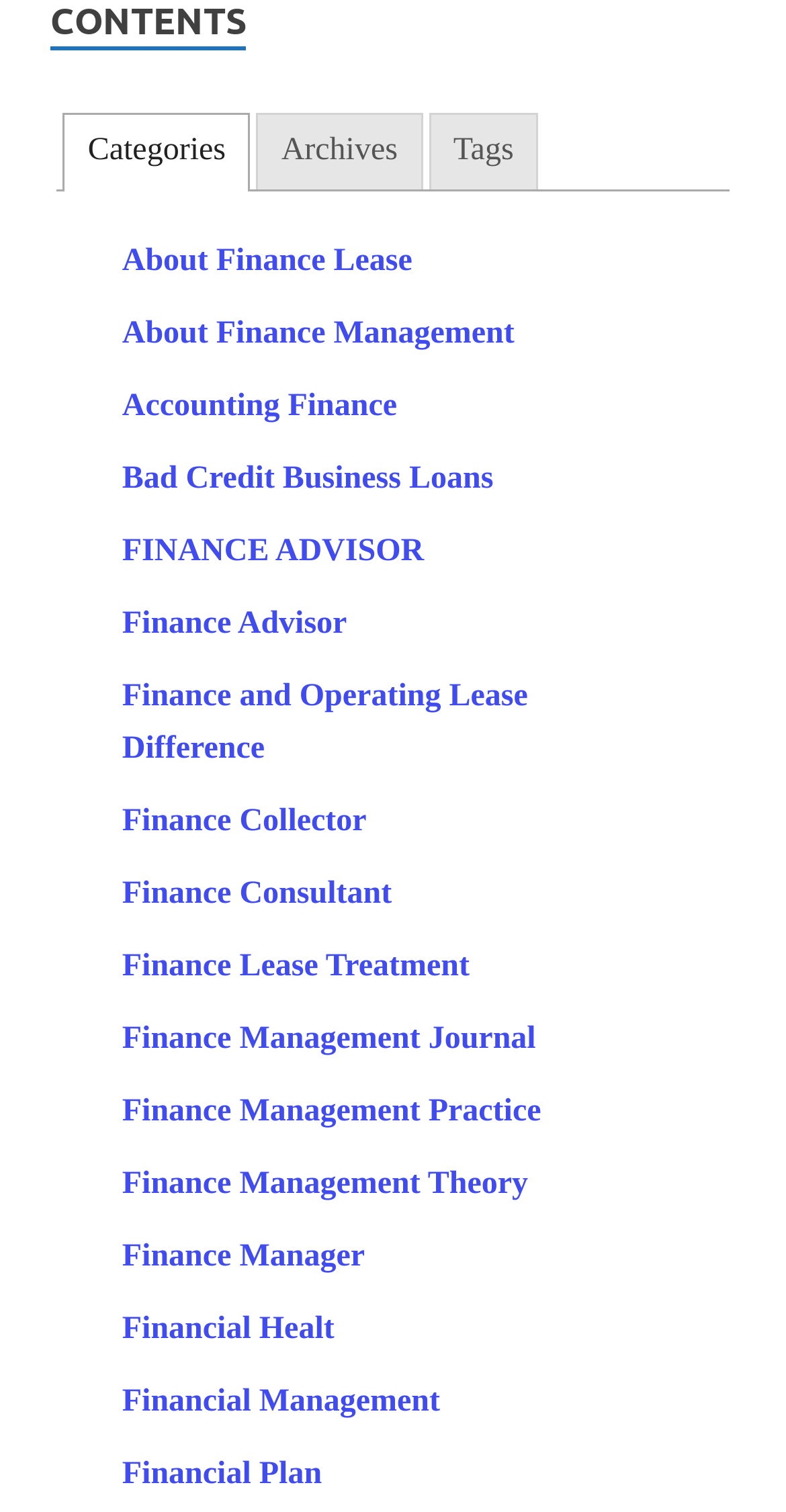What is the last link available under the 'Categories' tab?
Using the details from the image, give an elaborate explanation to answer the question.

I looked at the link elements under the 'Categories' tab and found that the last link is 'Financial Plan'.